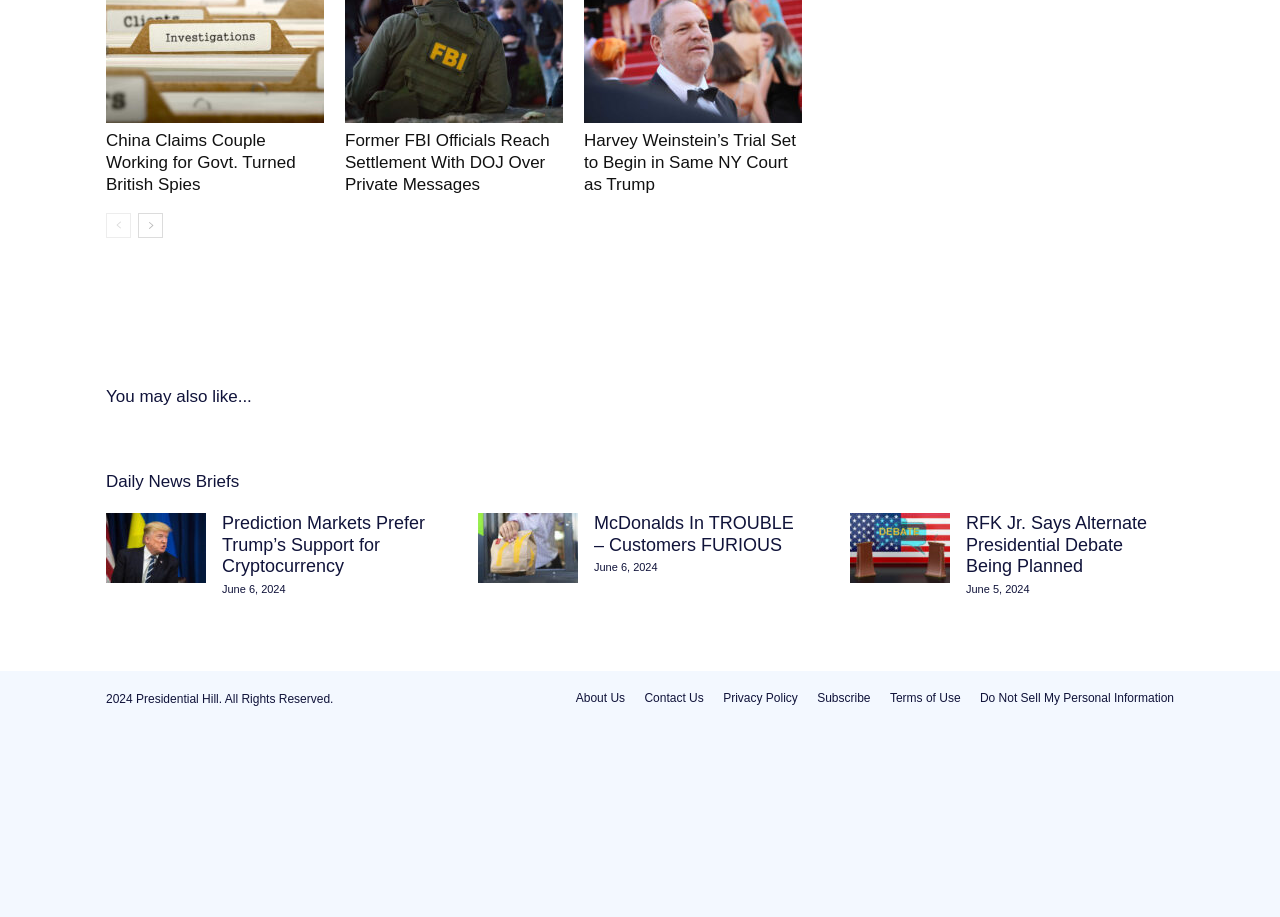Determine the bounding box coordinates of the element that should be clicked to execute the following command: "Click on the 'China Claims Couple Working for Govt. Turned British Spies' news article".

[0.083, 0.143, 0.231, 0.212]